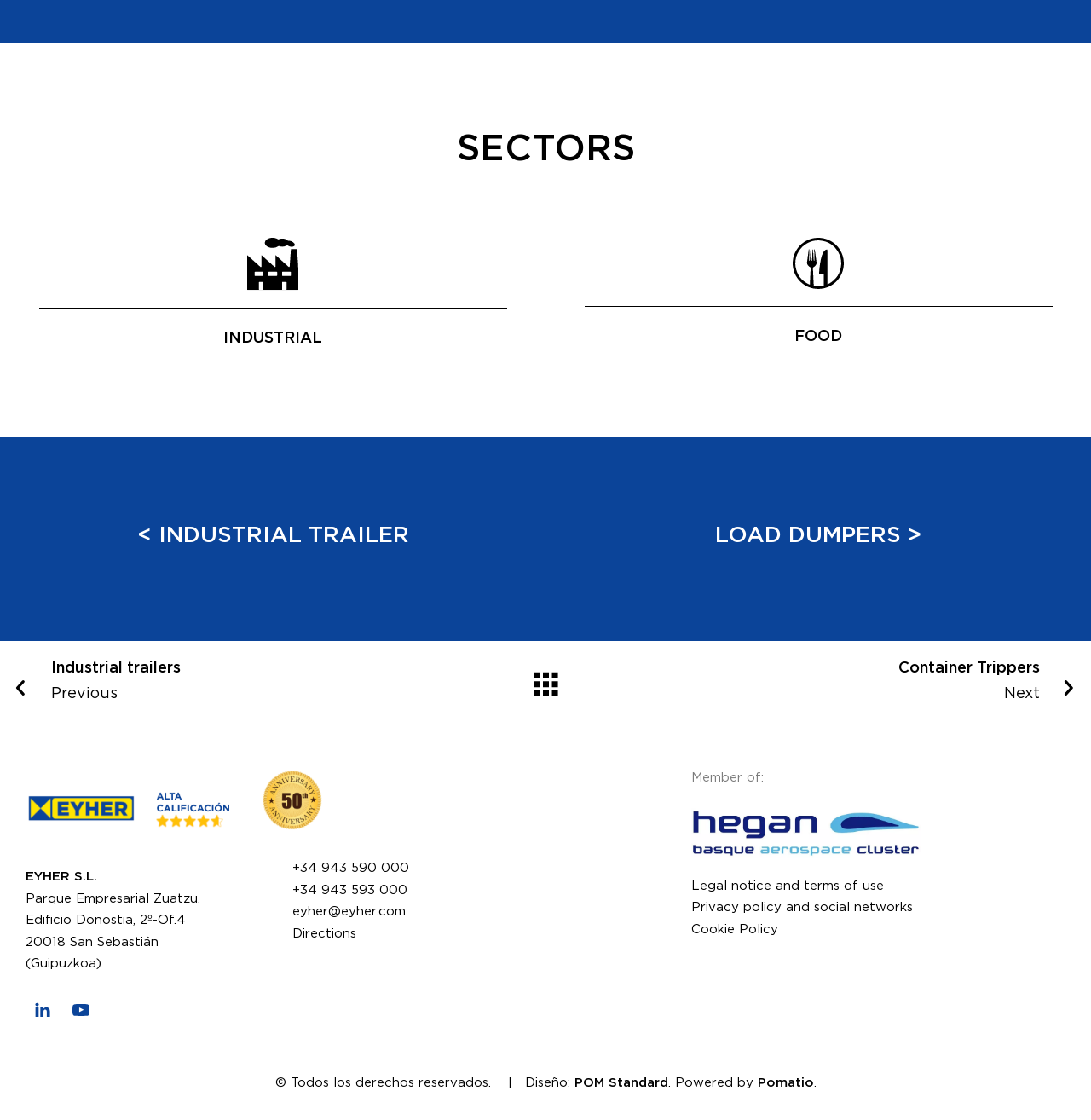Observe the image and answer the following question in detail: What is the location of the company?

The location of the company can be found in the footer section of the webpage, where the address and contact information are provided. The StaticText element with the text '20018 San Sebastián' is located in the address section, indicating that San Sebastián is the location of the company.